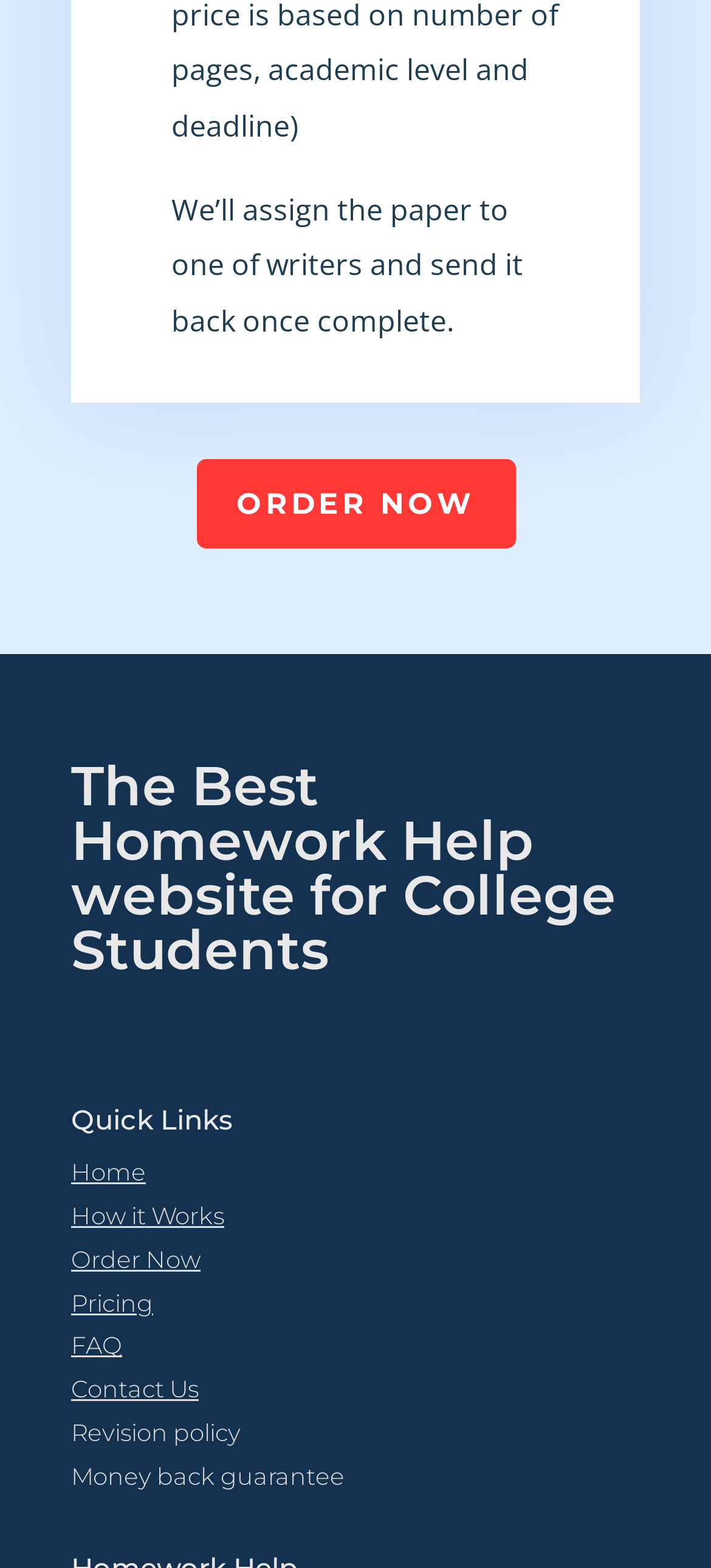Answer the question using only one word or a concise phrase: What is the purpose of this website?

Homework help